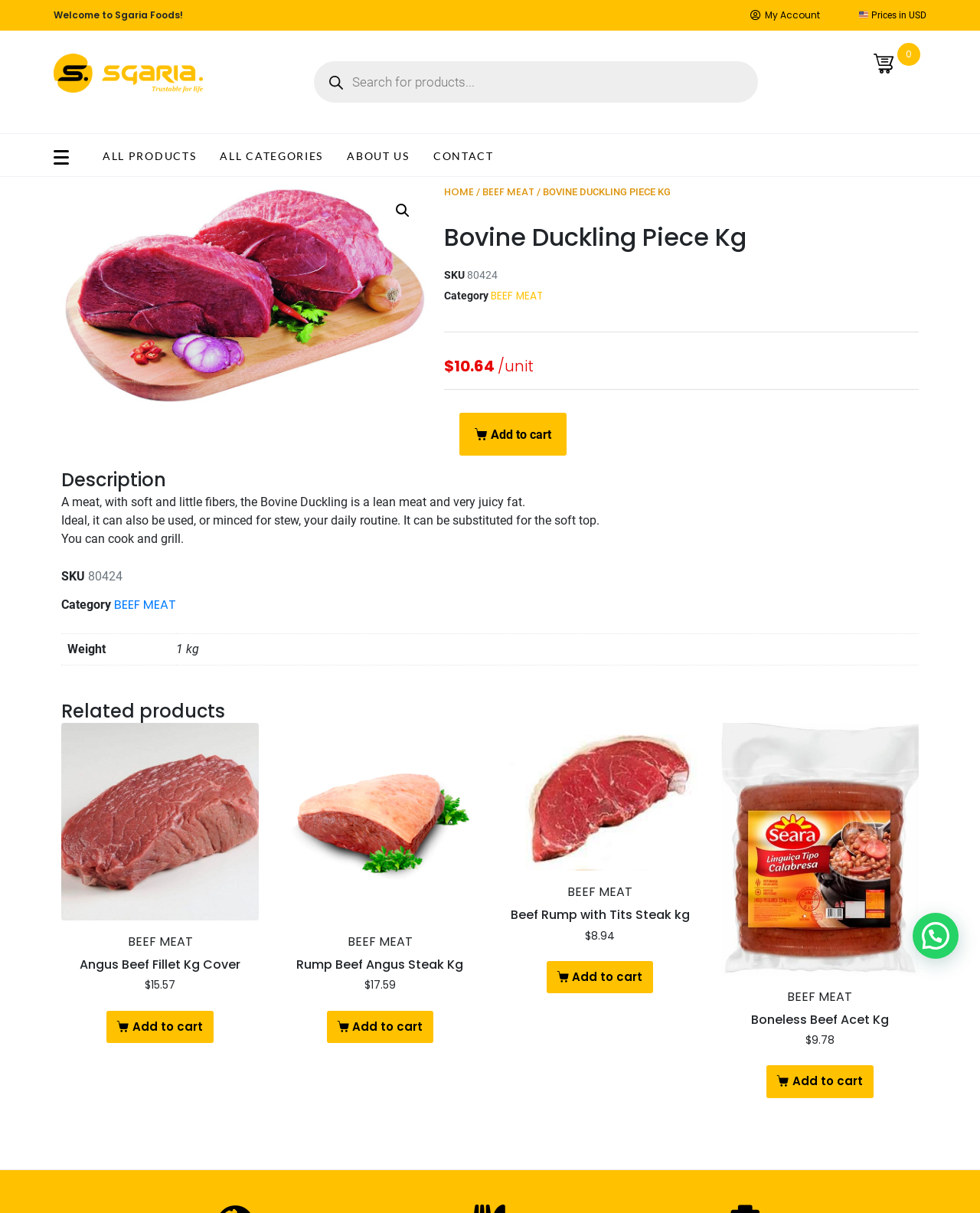What is the main heading of this webpage? Please extract and provide it.

Bovine Duckling Piece Kg